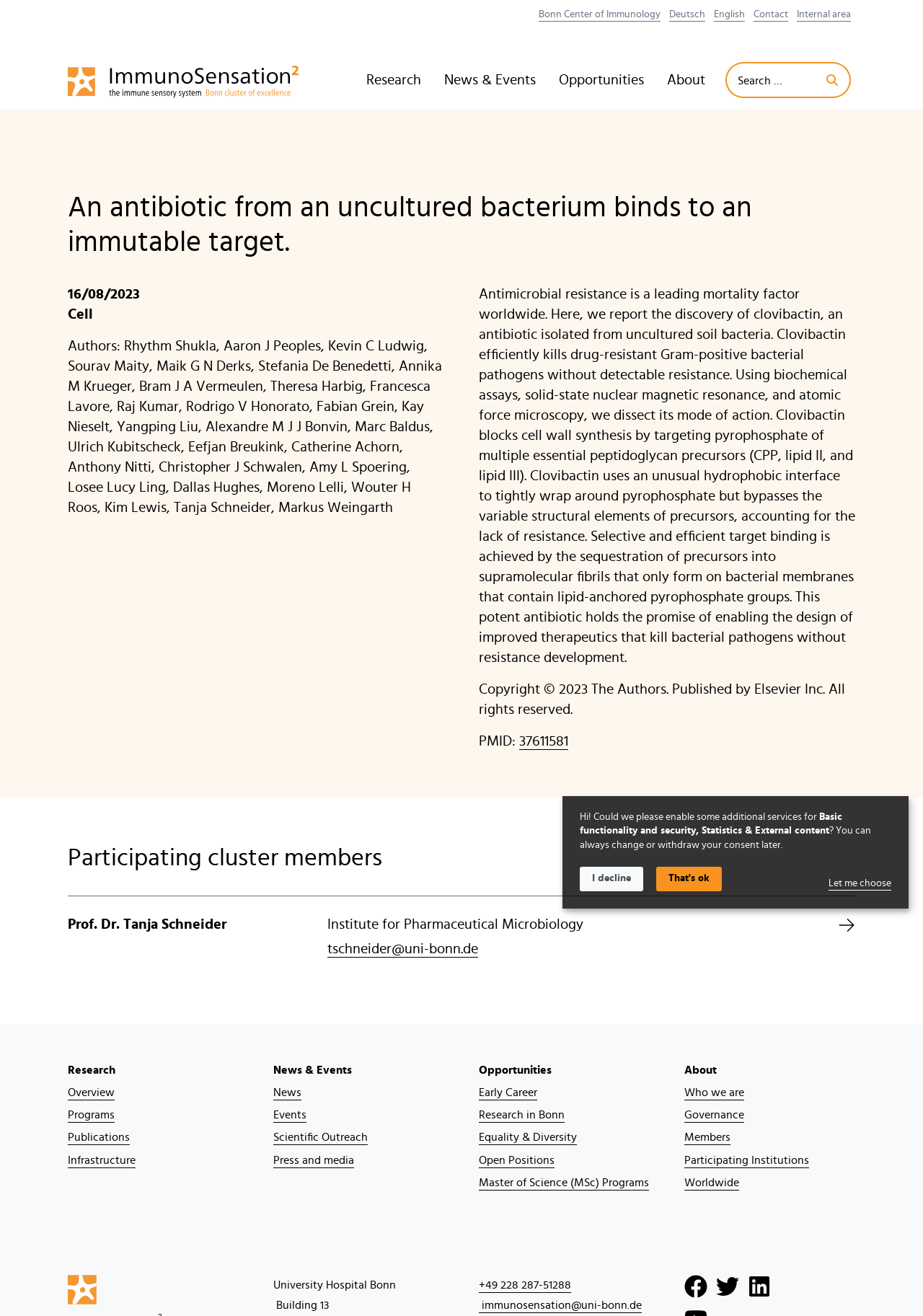Convey a detailed summary of the webpage, mentioning all key elements.

This webpage appears to be a research article or publication from the Bonn Center of Immunology. At the top of the page, there is a navigation menu with links to the home page, Bonn Center of Immunology, language options, contact information, and internal area. Below this menu, there are four main tabs: Research, News & Events, Opportunities, and About.

The main content of the page is divided into two sections. The left section contains a heading with the title of the article, "An antibiotic from an uncultured bacterium binds to an immutable target." Below this heading, there is a time stamp, "16/08/2023," and a list of authors. The main text of the article is a lengthy paragraph that describes the discovery of a new antibiotic and its mode of action.

The right section of the page contains a list of links to participating cluster members, including Prof. Dr. Tanja Schneider, with her institute and email address listed. Below this, there are links to research programs, publications, infrastructure, news, events, scientific outreach, and press and media.

At the bottom of the page, there is a section with links to opportunities, including early career, research in Bonn, equality and diversity, open positions, and master's programs. There is also a section with links to information about the organization, including governance, members, participating institutions, and worldwide.

The page also features several images, including an icon for the Bonn Center of Immunology and social media links to Facebook, Twitter, and LinkedIn. Additionally, there is a section with contact information, including a phone number and email address, and a building address.

Finally, there is a notification at the bottom of the page asking users to enable additional services for basic functionality, security, statistics, and external content, with options to let the user choose, decline, or accept.